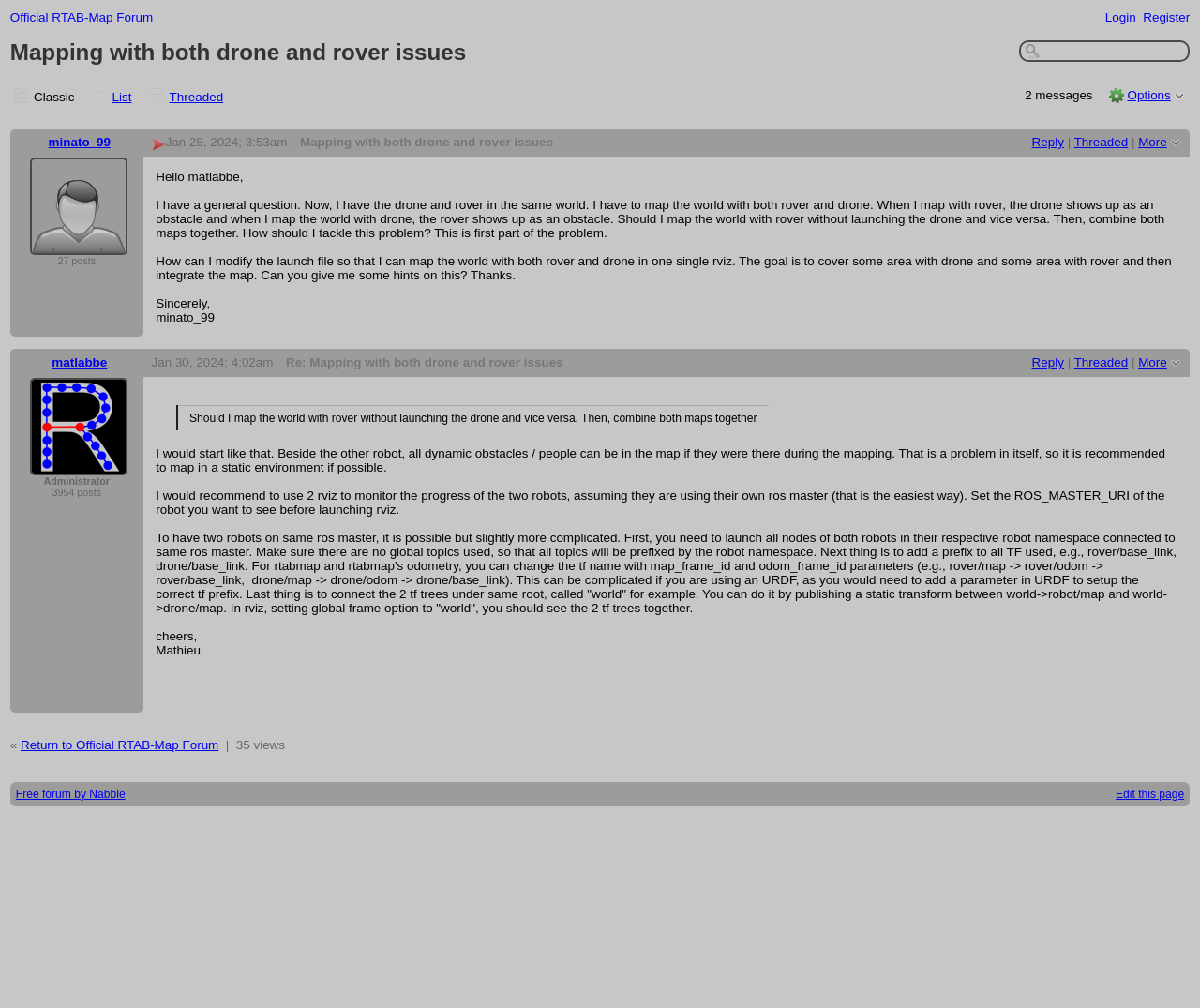Examine the image and give a thorough answer to the following question:
What is the topic of the discussion?

The topic of the discussion is determined by the heading 'Mapping with both drone and rover issues' which is located at the top of the webpage, indicating that the conversation is about mapping with both drone and rover issues.